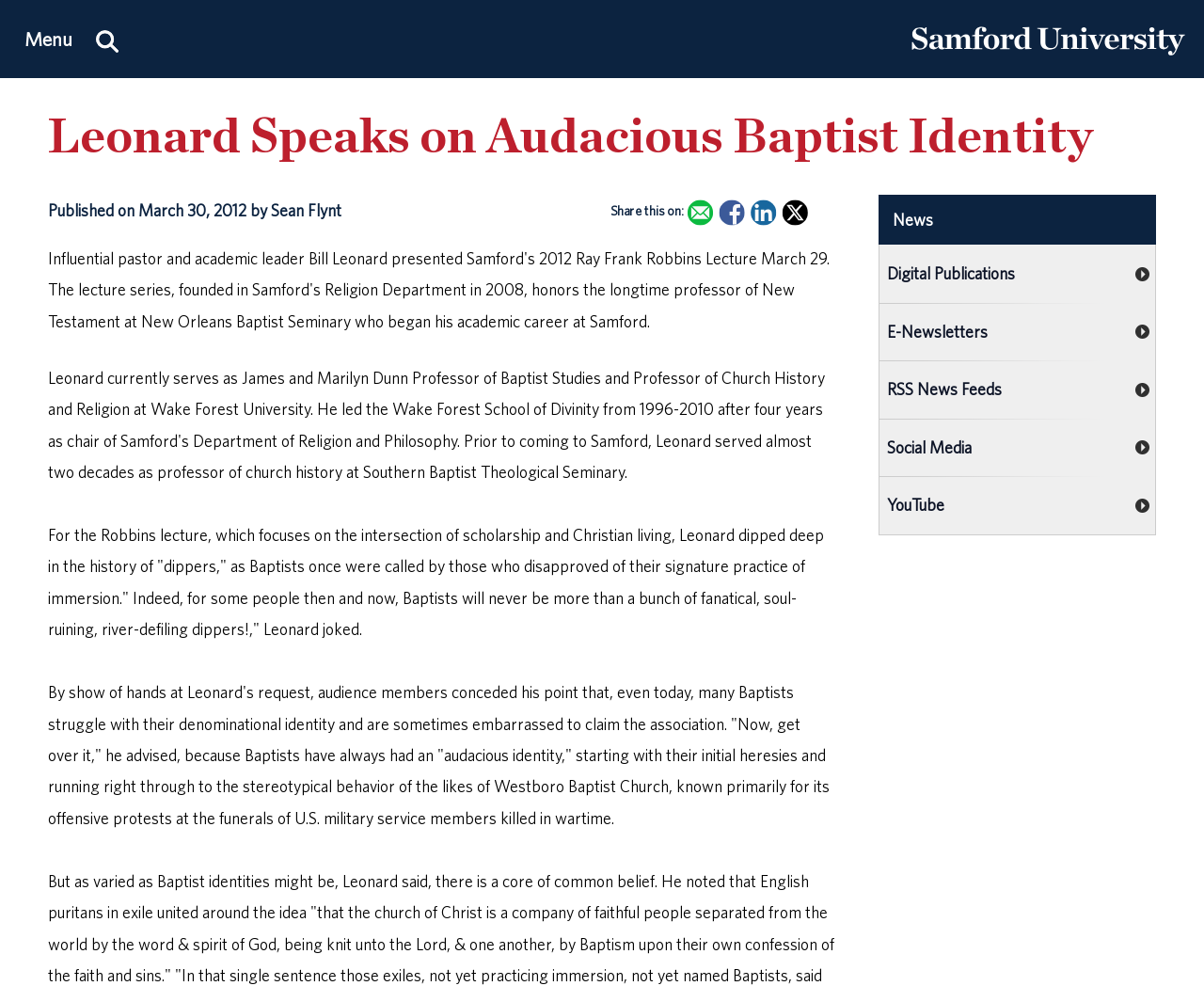Identify the bounding box of the UI element that matches this description: "aria-label="Search this site."".

[0.072, 0.0, 0.106, 0.079]